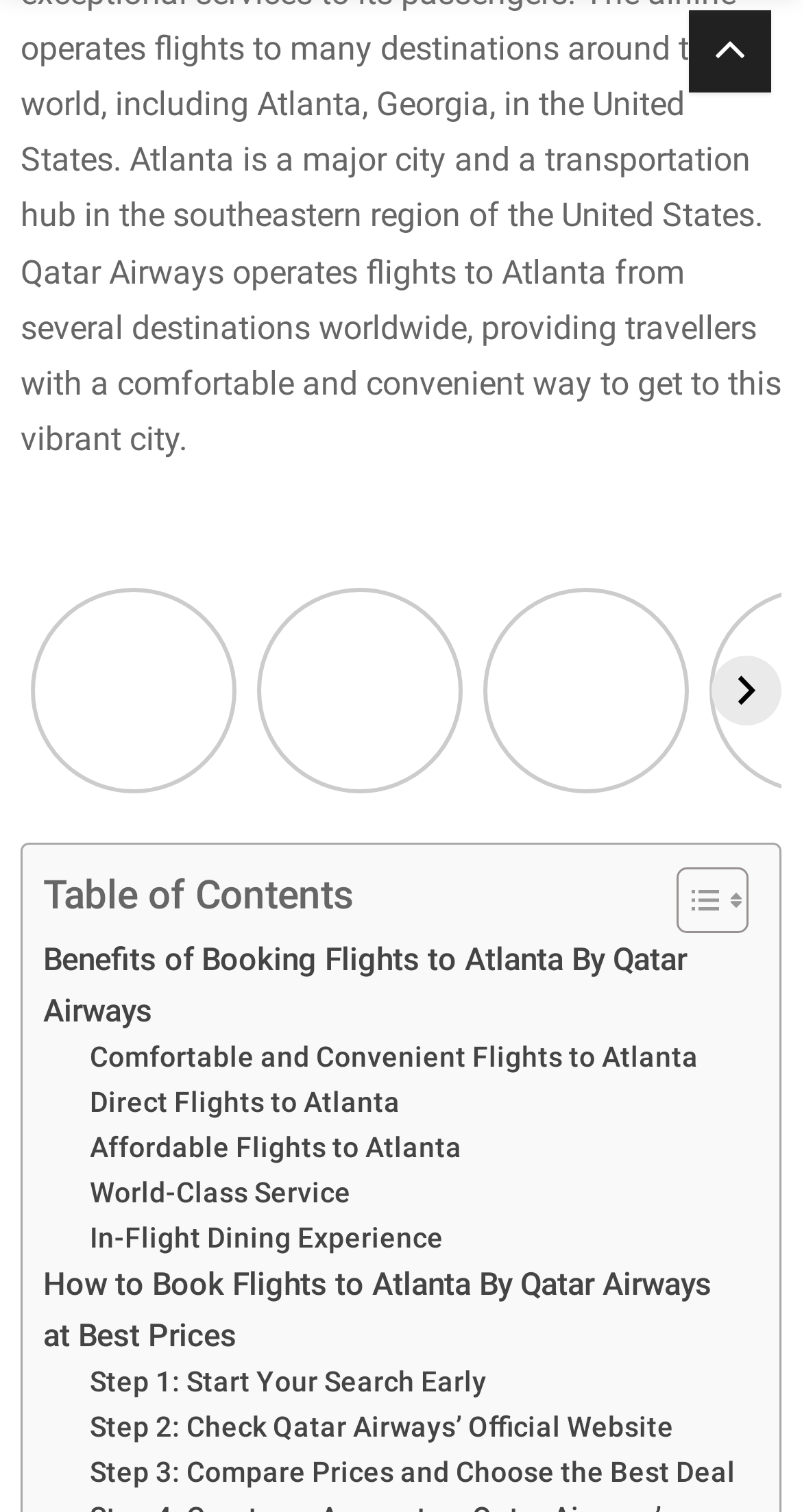Please specify the bounding box coordinates of the element that should be clicked to execute the given instruction: 'Click on 'Next''. Ensure the coordinates are four float numbers between 0 and 1, expressed as [left, top, right, bottom].

[0.887, 0.434, 0.974, 0.48]